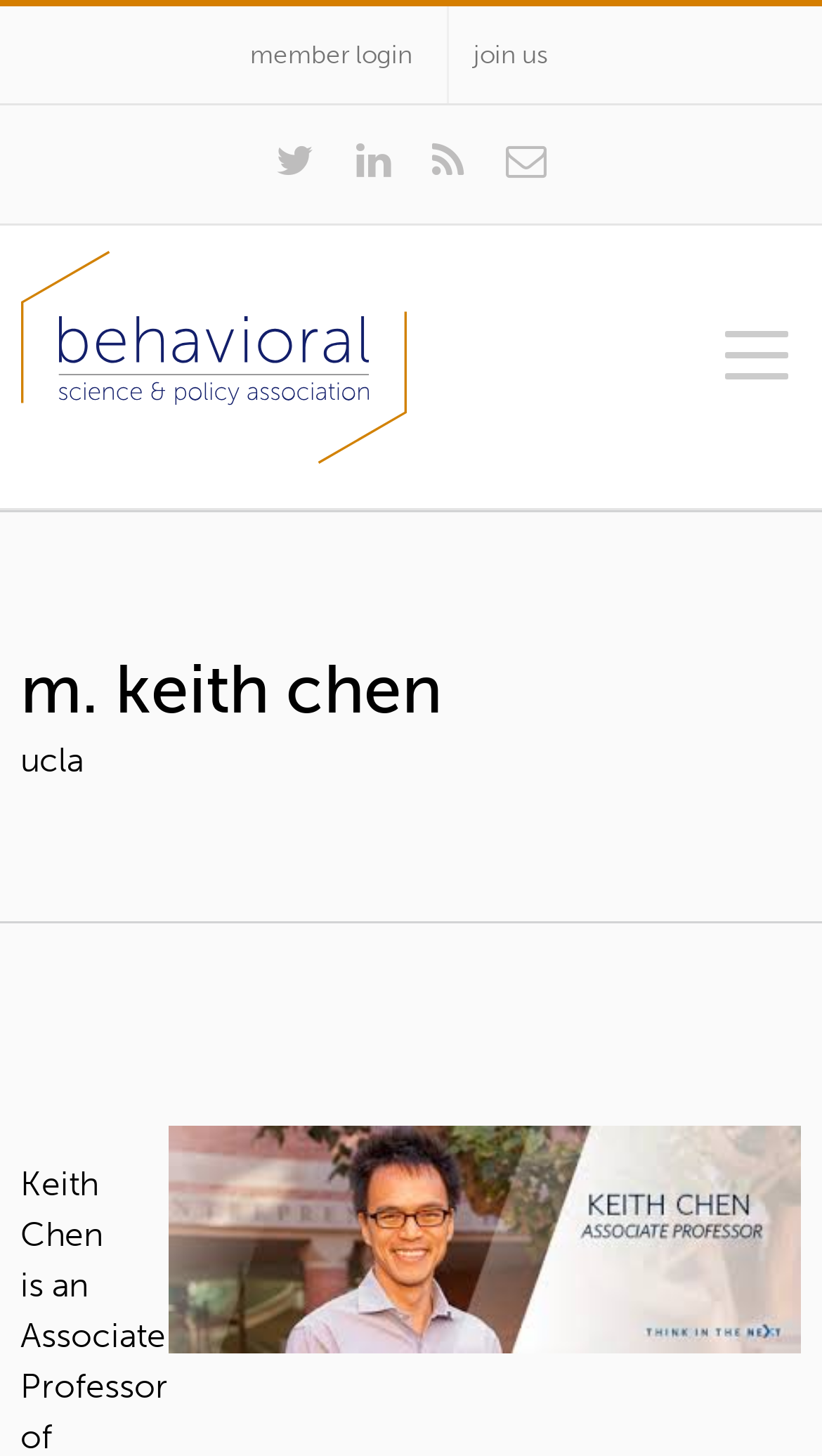Please determine the bounding box coordinates, formatted as (top-left x, top-left y, bottom-right x, bottom-right y), with all values as floating point numbers between 0 and 1. Identify the bounding box of the region described as: Twitter

[0.315, 0.087, 0.403, 0.138]